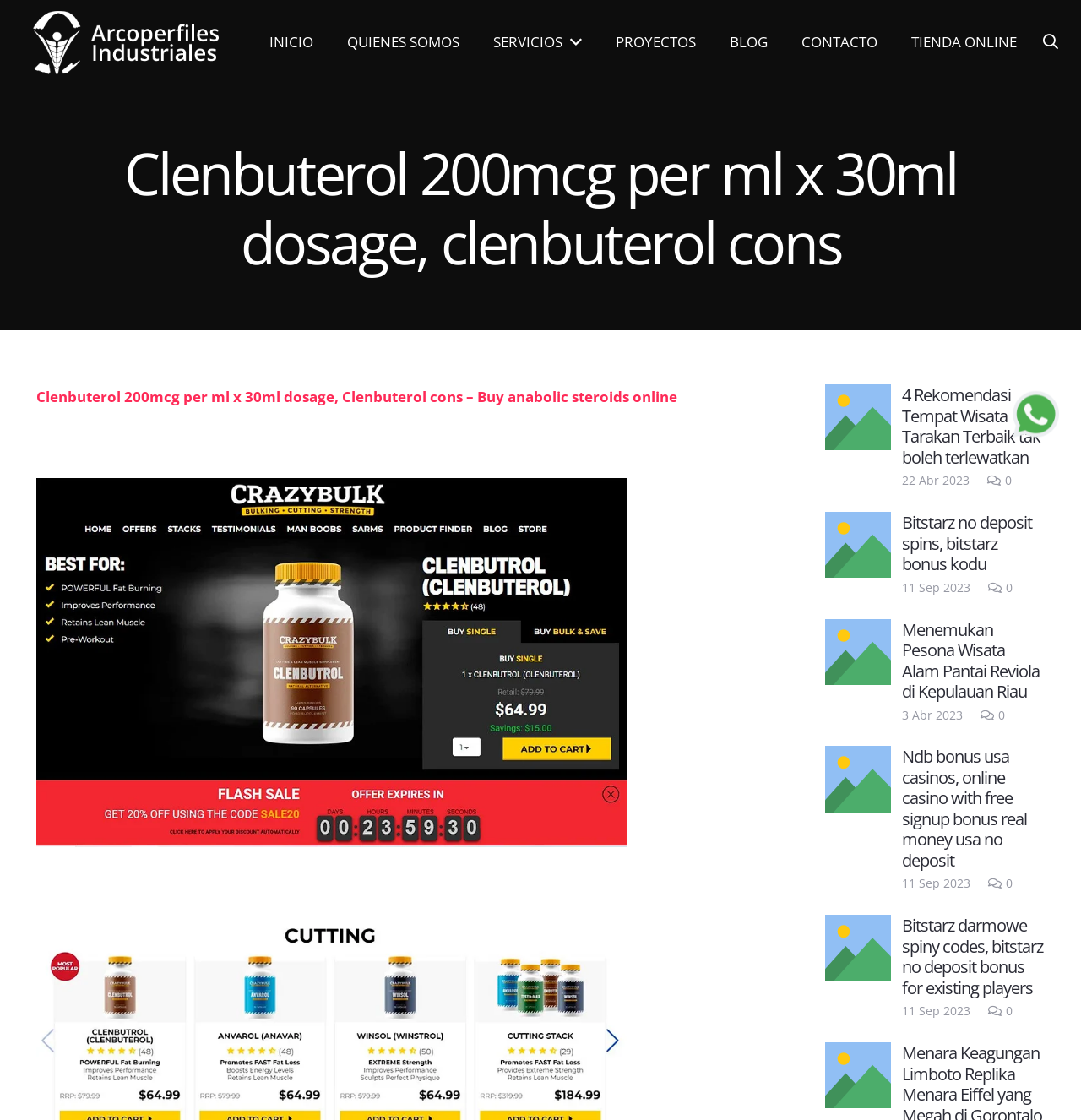Describe all the visual and textual components of the webpage comprehensively.

This webpage is about Clenbuterol, a steroid, and appears to be an e-commerce website. At the top, there is a navigation menu with links to "INICIO", "QUIENES SOMOS", "SERVICIOS", "PROYECTOS", "BLOG", "CONTACTO", and "TIENDA ONLINE". On the top right, there is a search bar with a "Buscar" link.

Below the navigation menu, there is a heading that reads "Clenbuterol 200mcg per ml x 30ml dosage, clenbuterol cons" followed by a link to "Clenbuterol 200mcg per ml x 30ml dosage, Clenbuterol cons – Buy anabolic steroids online". There is also an image of Clenbuterol 200mcg per ml x 30ml dosage.

The main content of the webpage is divided into four sections, each containing an article with a heading, a link to the article, a timestamp, and a "0" link. The articles appear to be blog posts or news articles, with topics unrelated to Clenbuterol, such as travel recommendations and online casinos.

At the bottom of the webpage, there is a footer section with copyright information and links to "INICIO", "QUIENES SOMOS", "PROYECTOS", "BLOG", "CONTACTO", and "TIENDA ONLINE". There is also a Whatsapp link and icon on the bottom right.

Overall, the webpage appears to be a mix of e-commerce and blog functionality, with a focus on Clenbuterol and other unrelated topics.